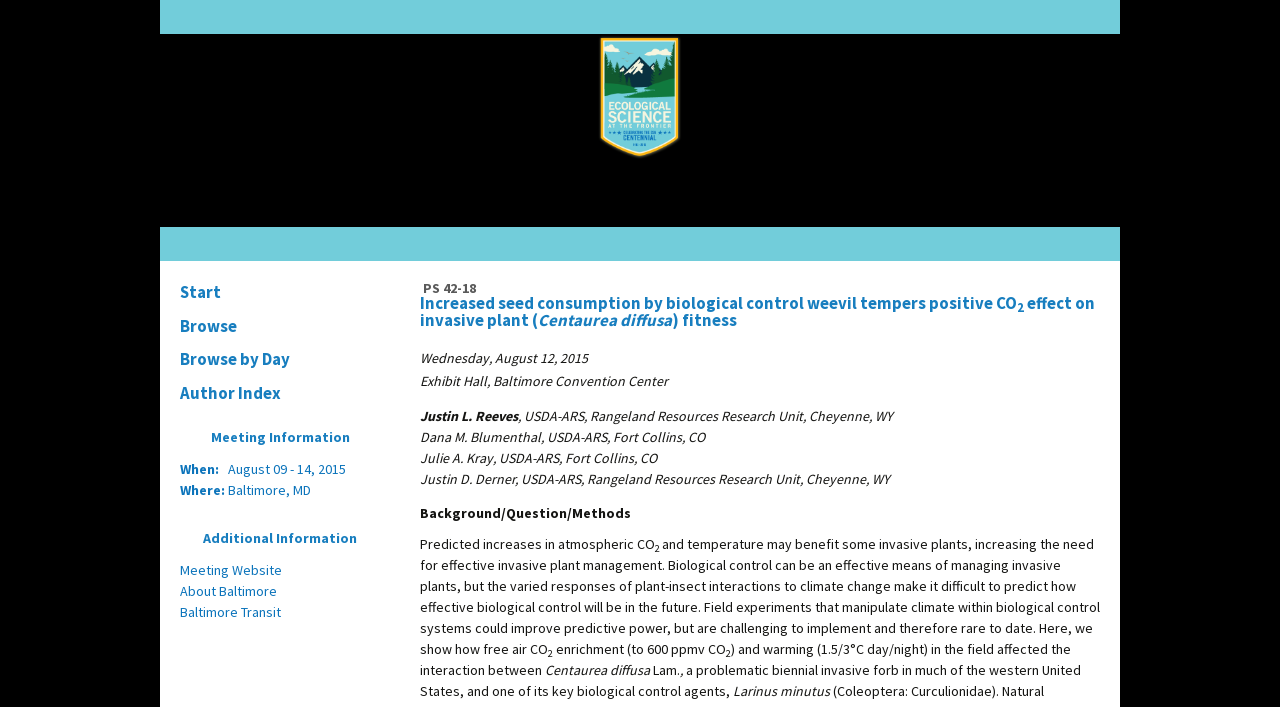Please reply to the following question with a single word or a short phrase:
Who is the author of the presentation?

Justin L. Reeves